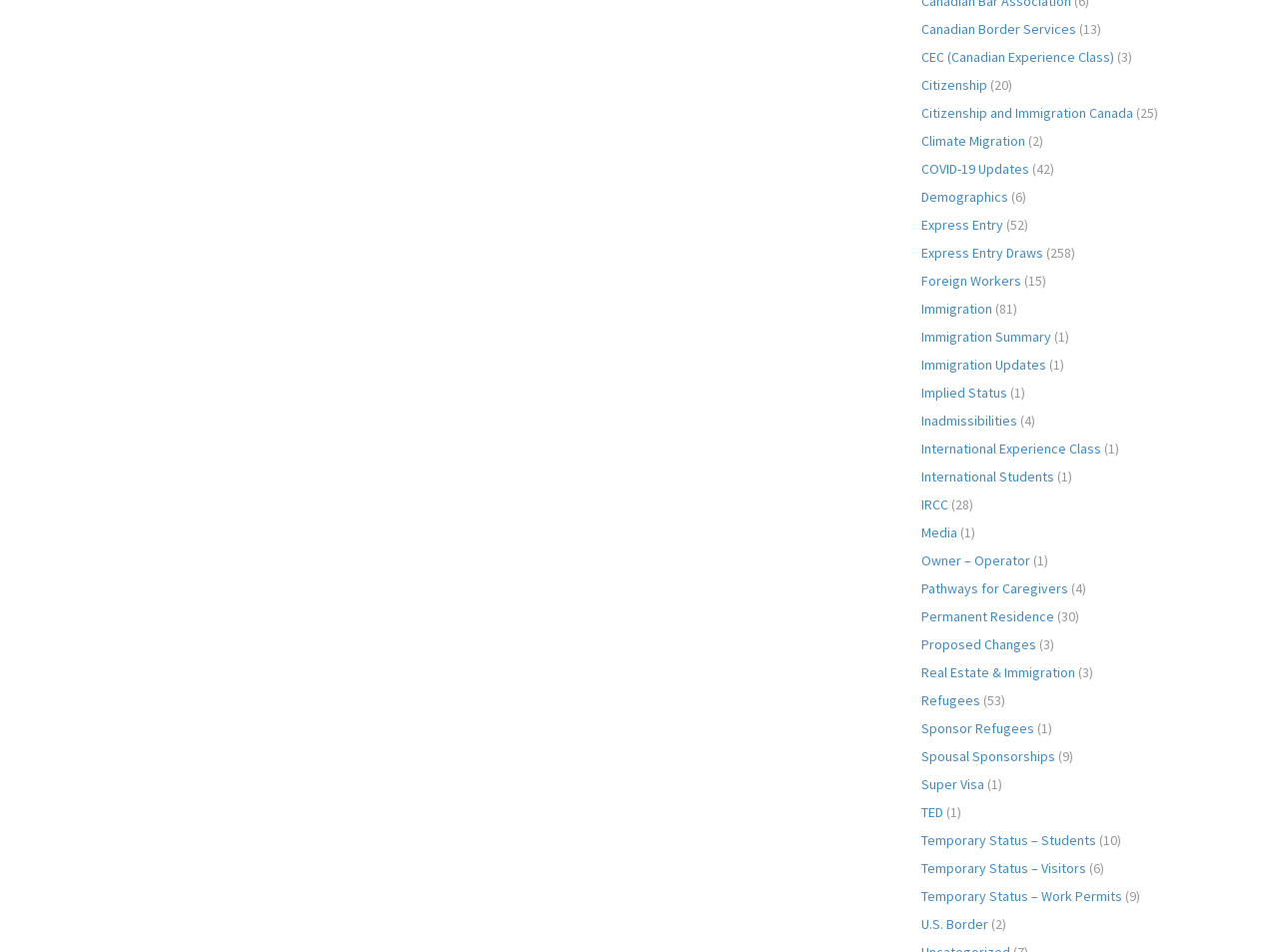Find the bounding box coordinates for the HTML element specified by: "Express Entry Draws".

[0.72, 0.256, 0.816, 0.275]